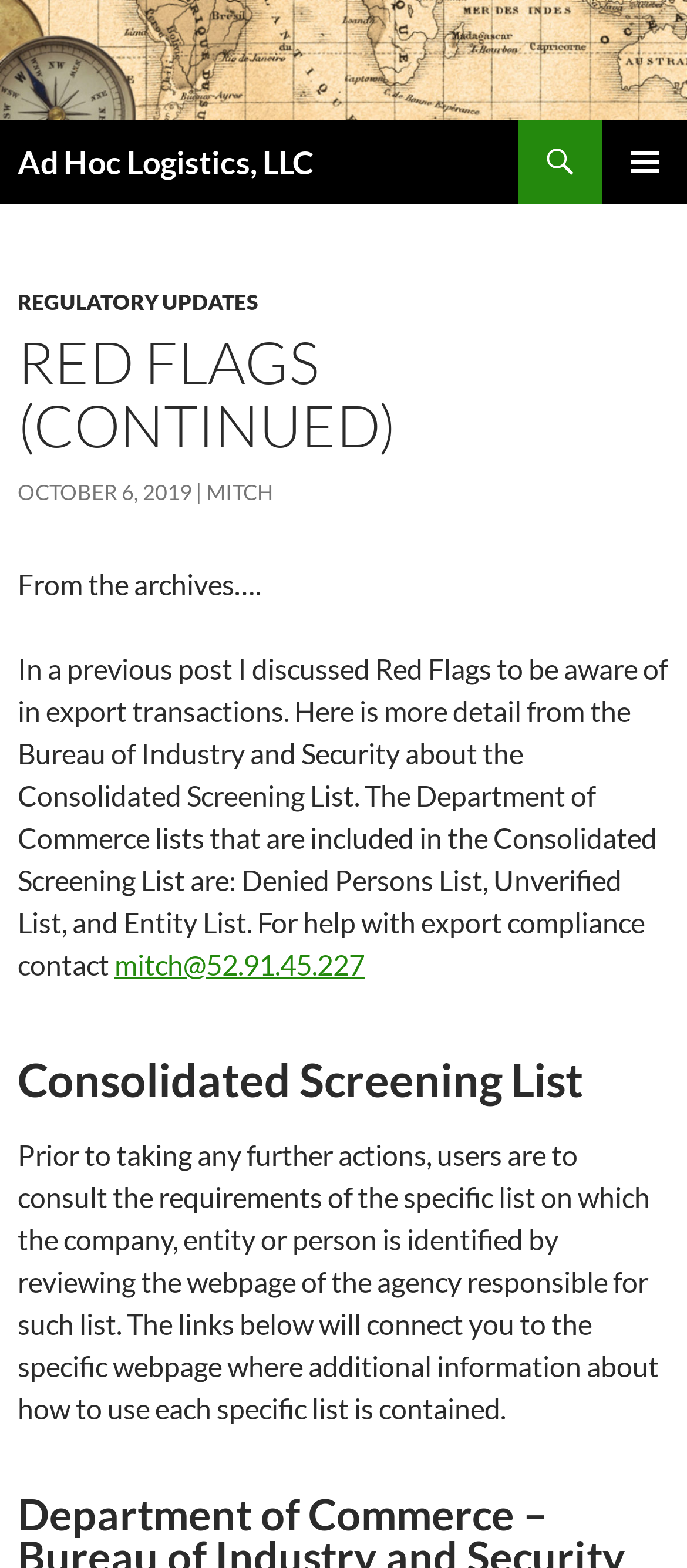Who is the author of the article?
Please provide a single word or phrase as the answer based on the screenshot.

Mitch